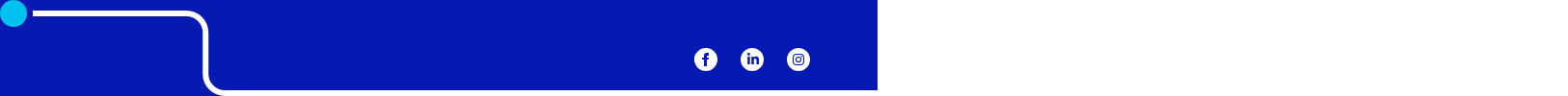What shape encloses the social media icons?
Look at the image and respond with a one-word or short phrase answer.

Circular